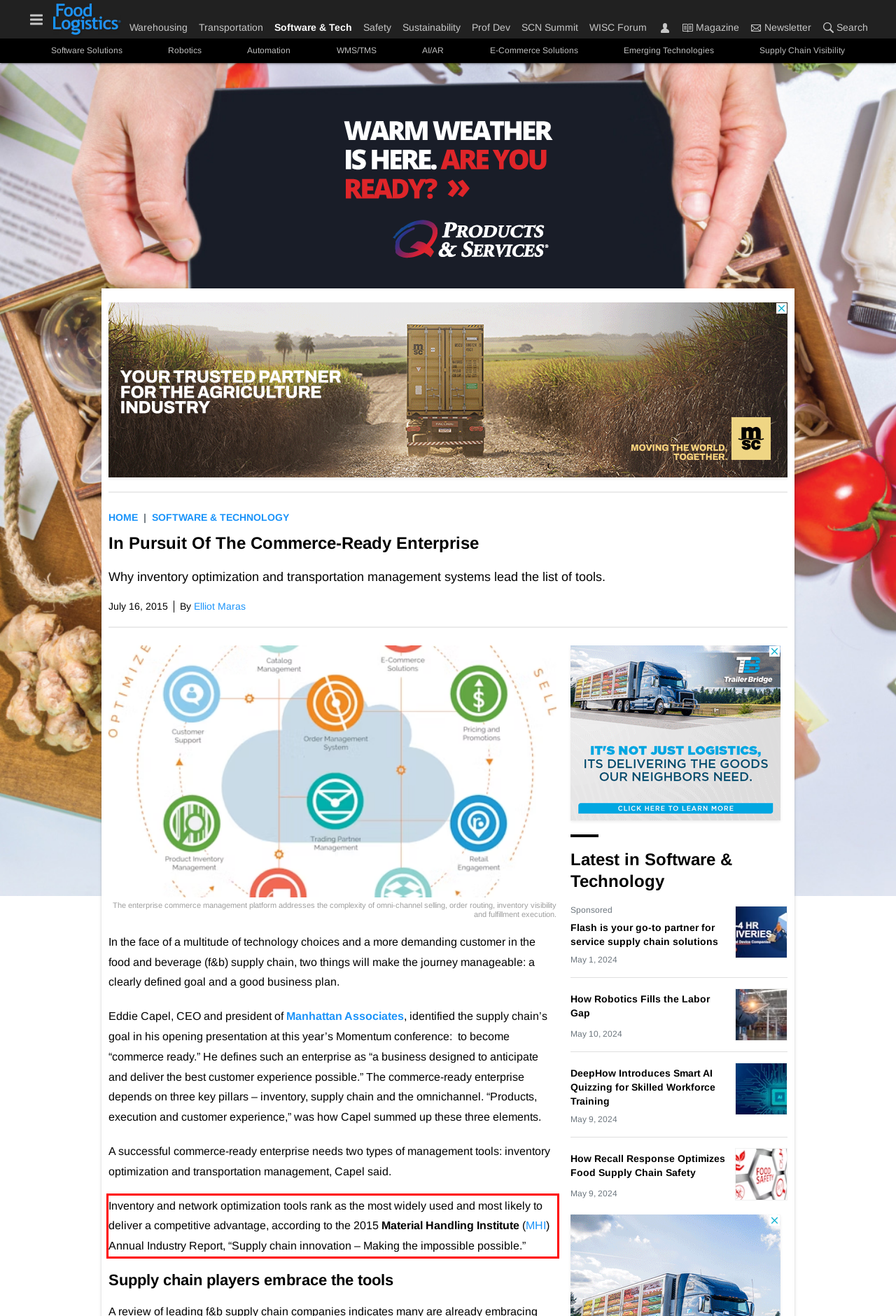Please use OCR to extract the text content from the red bounding box in the provided webpage screenshot.

Inventory and network optimization tools rank as the most widely used and most likely to deliver a competitive advantage, according to the 2015 Material Handling Institute (MHI) Annual Industry Report, “Supply chain innovation – Making the impossible possible.”